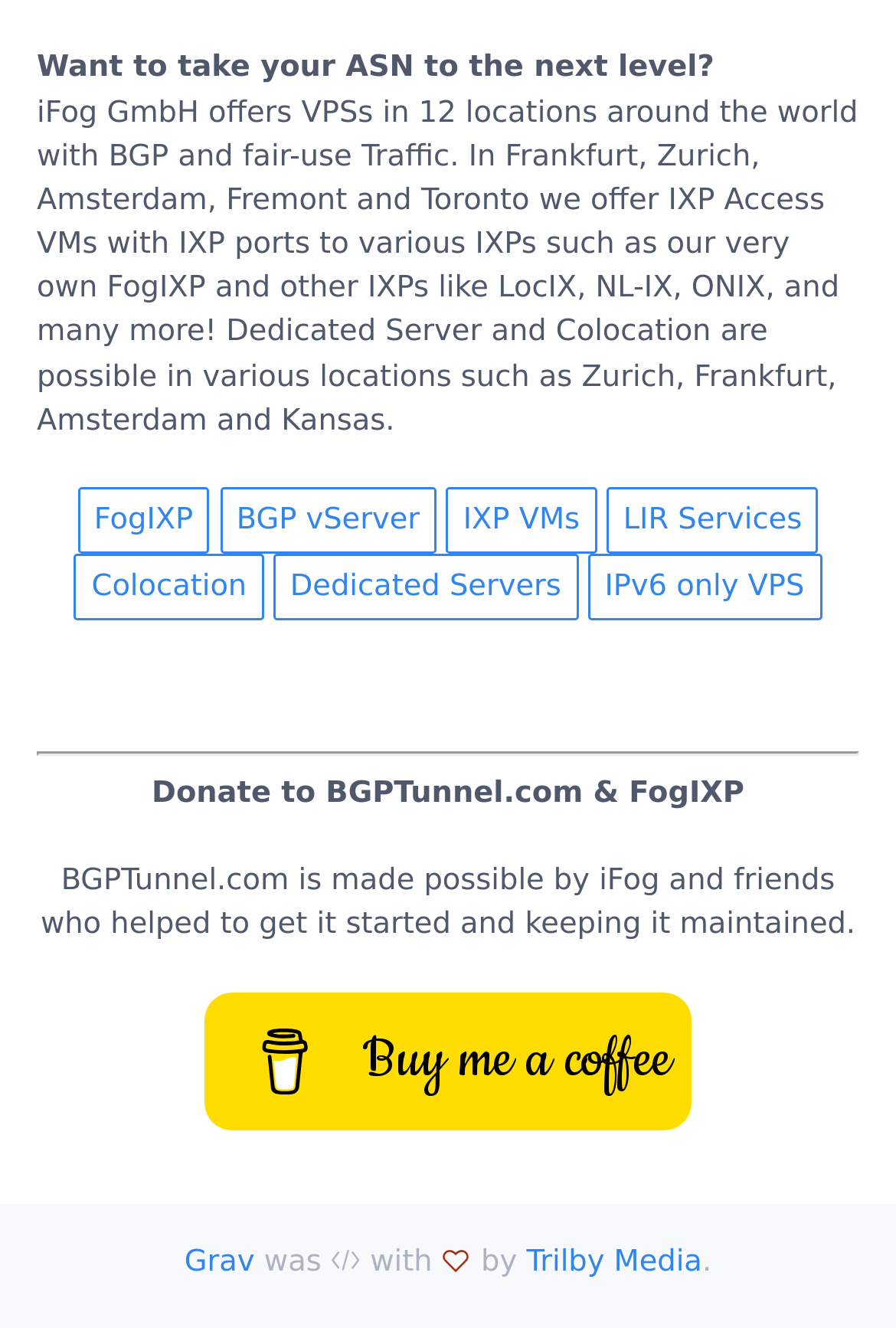Locate the bounding box of the UI element defined by this description: "Home". The coordinates should be given as four float numbers between 0 and 1, formatted as [left, top, right, bottom].

None